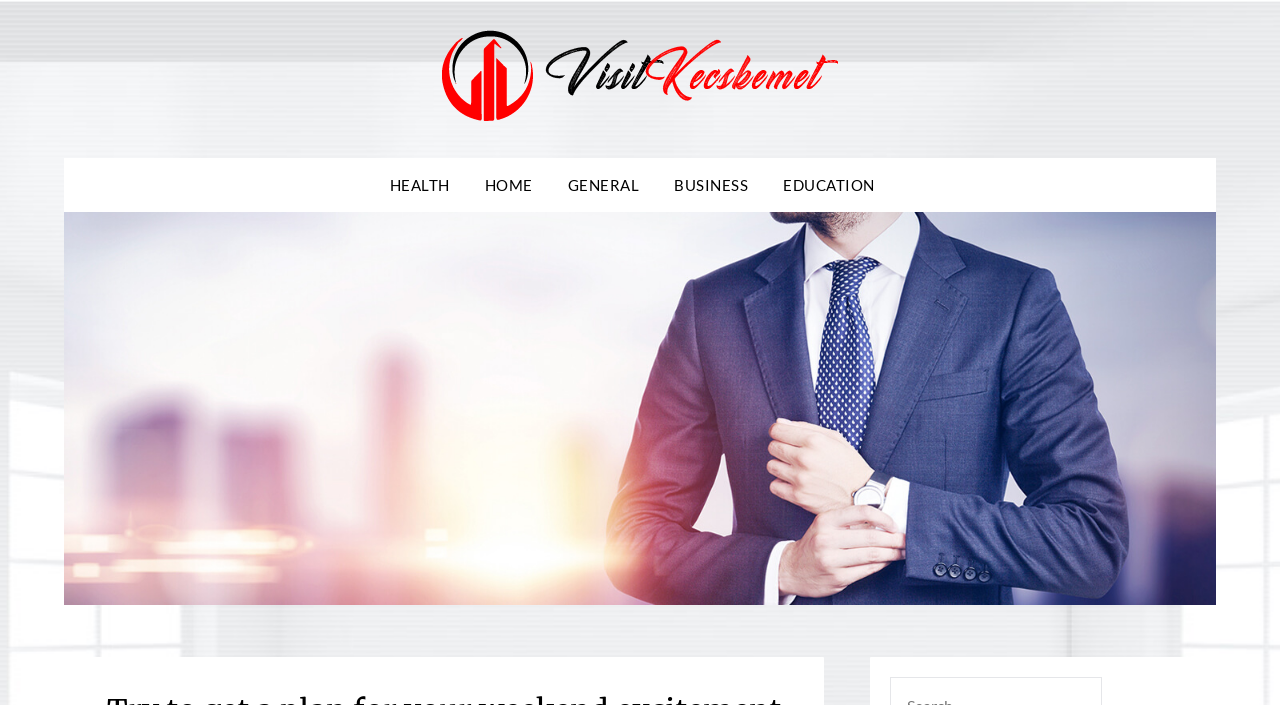What is the main topic of the large image?
Look at the screenshot and respond with a single word or phrase.

Unknown